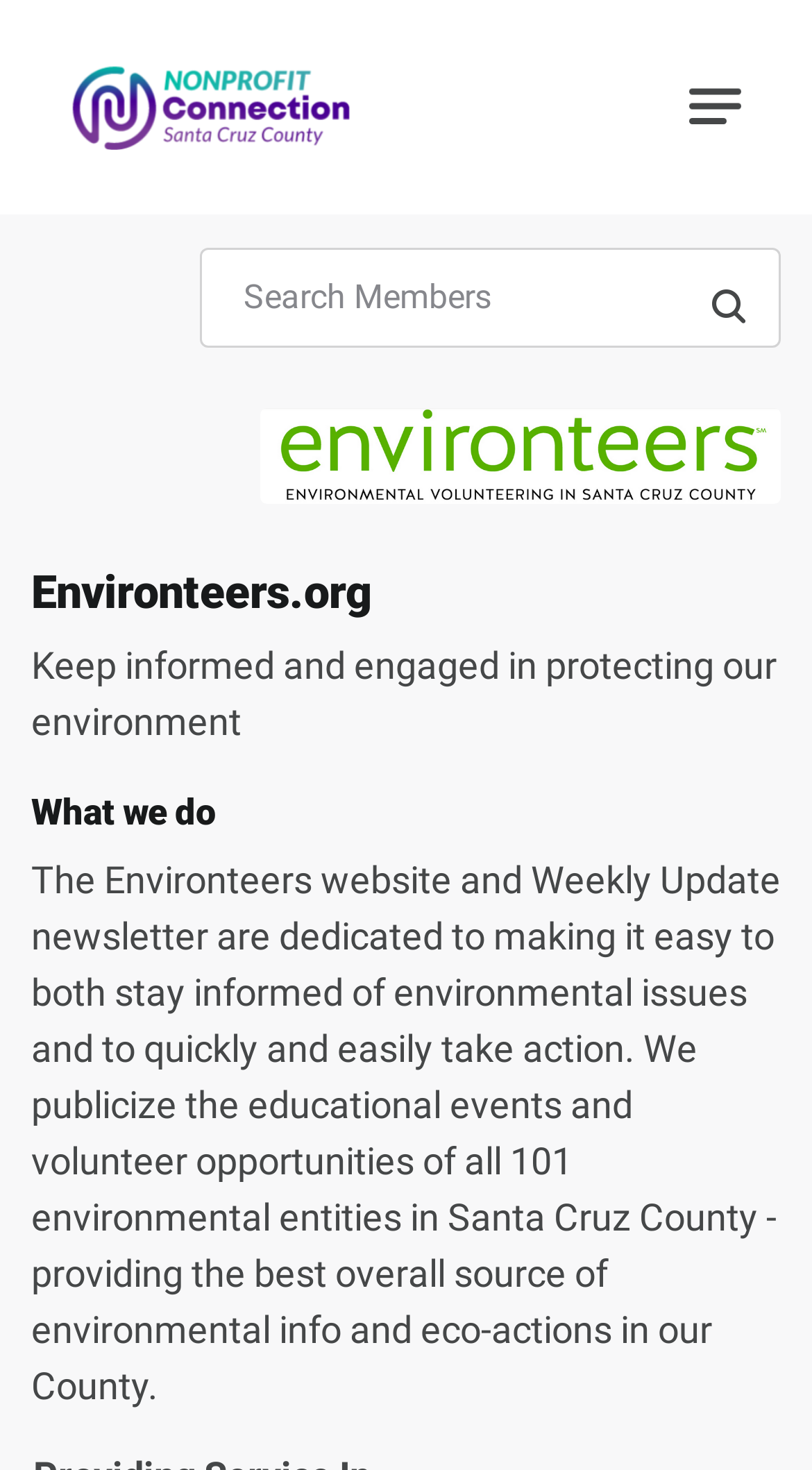For the element described, predict the bounding box coordinates as (top-left x, top-left y, bottom-right x, bottom-right y). All values should be between 0 and 1. Element description: aria-label="Toggle navigation"

[0.847, 0.056, 0.912, 0.091]